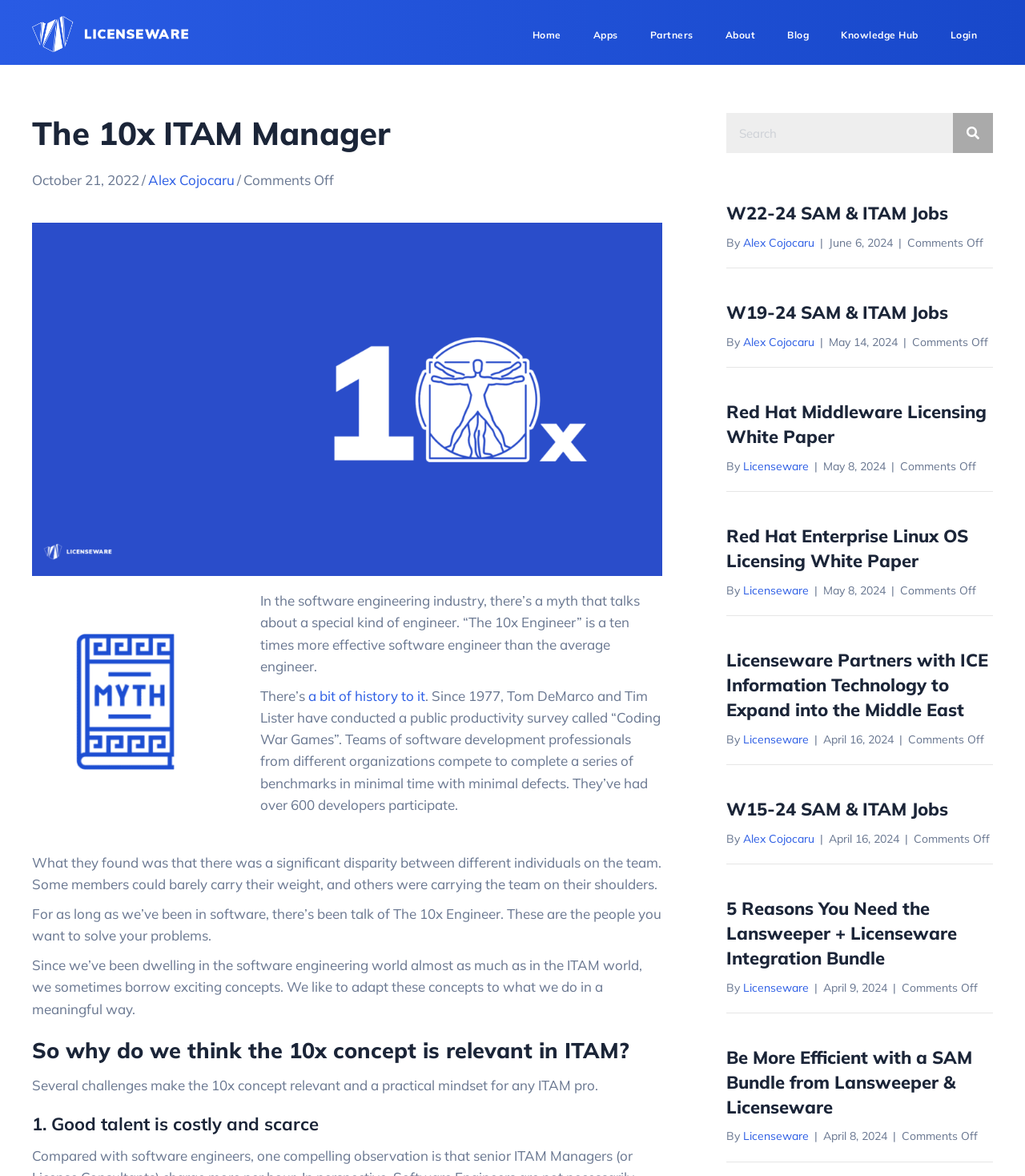Please mark the bounding box coordinates of the area that should be clicked to carry out the instruction: "Search for something".

[0.708, 0.096, 0.969, 0.13]